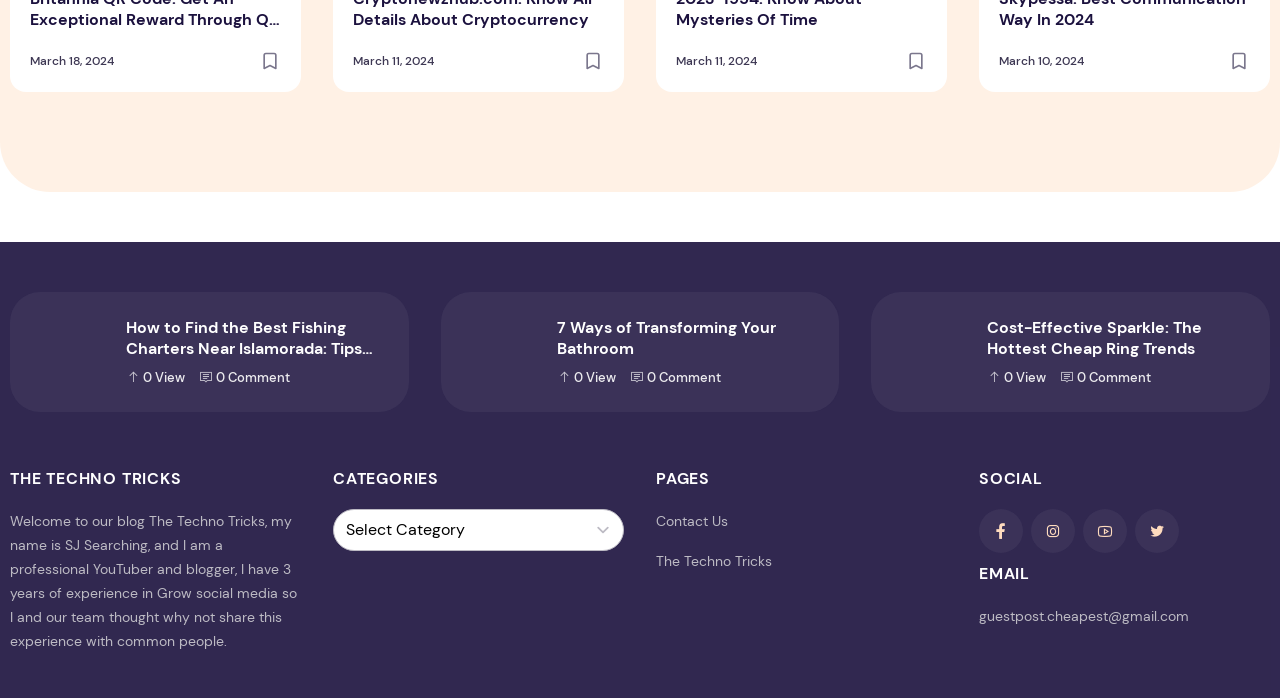What is the name of the blogger?
Please use the visual content to give a single word or phrase answer.

SJ Searching